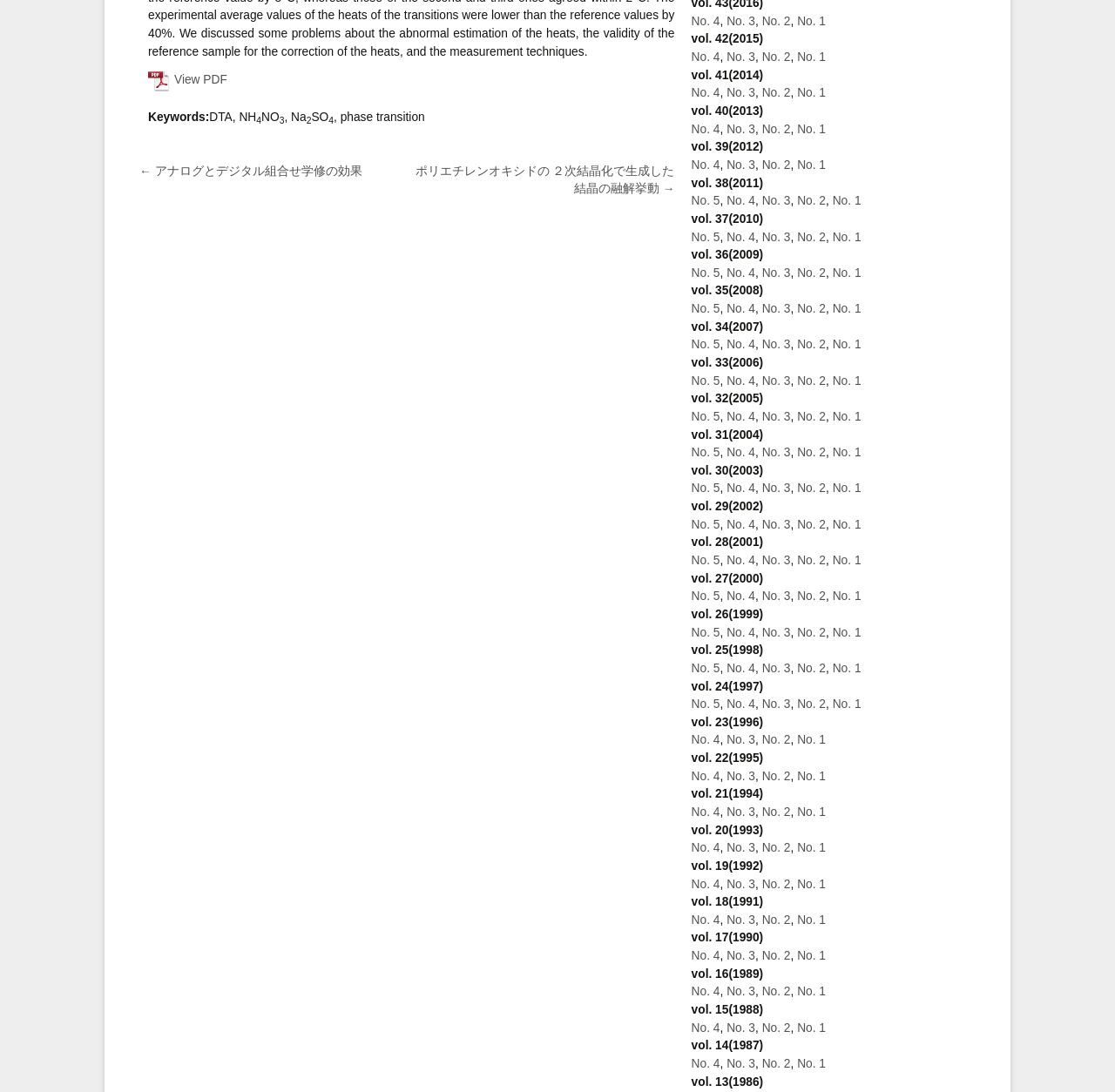Given the element description: "ポリエチレンオキシドの ２次結晶化で生成した結晶の融解挙動 →", predict the bounding box coordinates of this UI element. The coordinates must be four float numbers between 0 and 1, given as [left, top, right, bottom].

[0.372, 0.15, 0.605, 0.179]